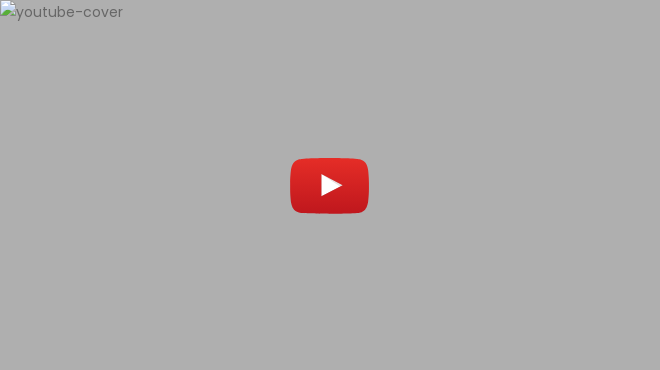What is the purpose of the image?
Using the visual information, respond with a single word or phrase.

Gateway to explore content